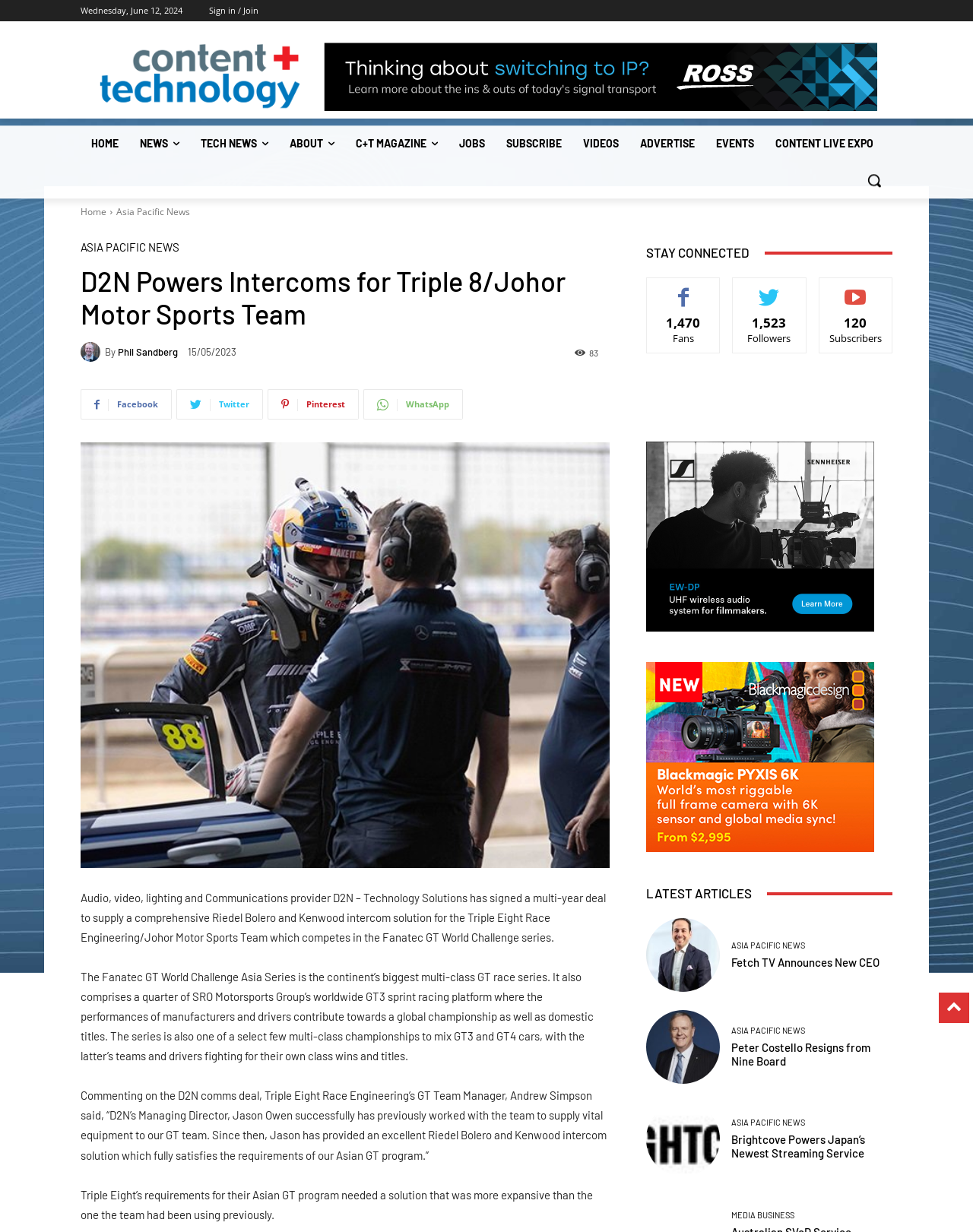What is the position of Andrew Simpson mentioned in the article?
Based on the screenshot, answer the question with a single word or phrase.

GT Team Manager